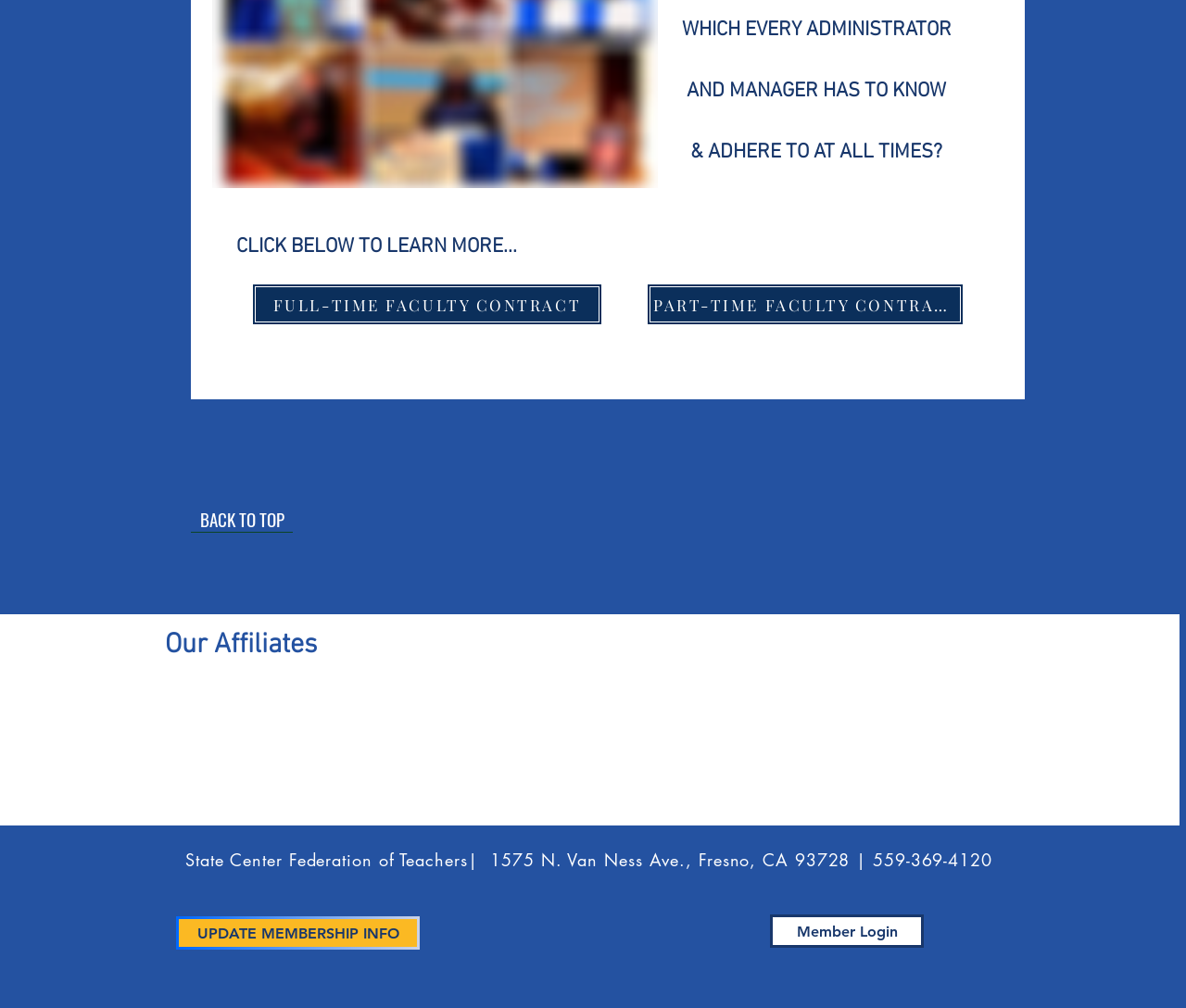Please specify the bounding box coordinates of the clickable region to carry out the following instruction: "Learn more about full-time faculty contract". The coordinates should be four float numbers between 0 and 1, in the format [left, top, right, bottom].

[0.212, 0.281, 0.508, 0.323]